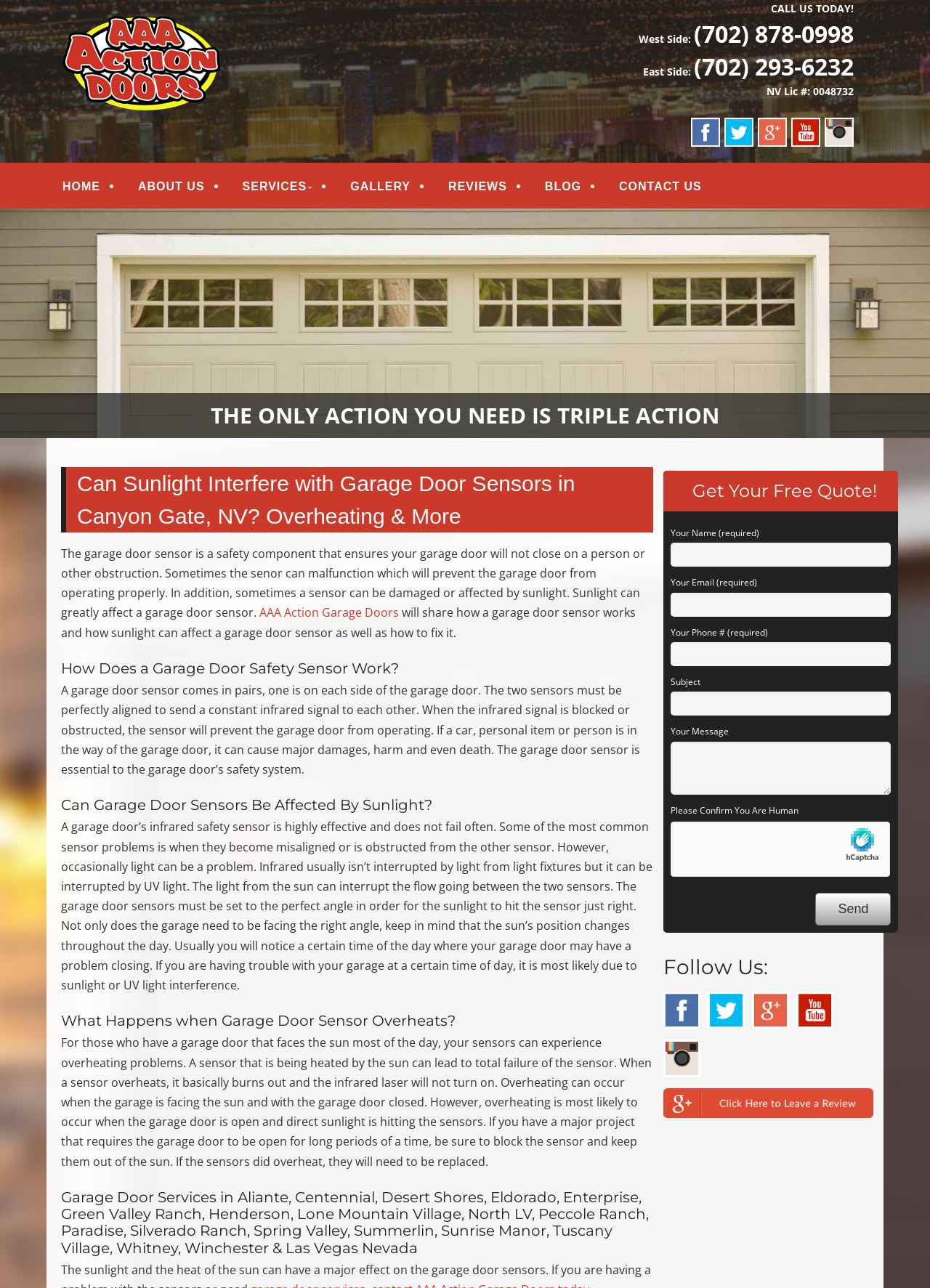Provide the bounding box coordinates, formatted as (top-left x, top-left y, bottom-right x, bottom-right y), with all values being floating point numbers between 0 and 1. Identify the bounding box of the UI element that matches the description: GALLERY

[0.369, 0.132, 0.449, 0.156]